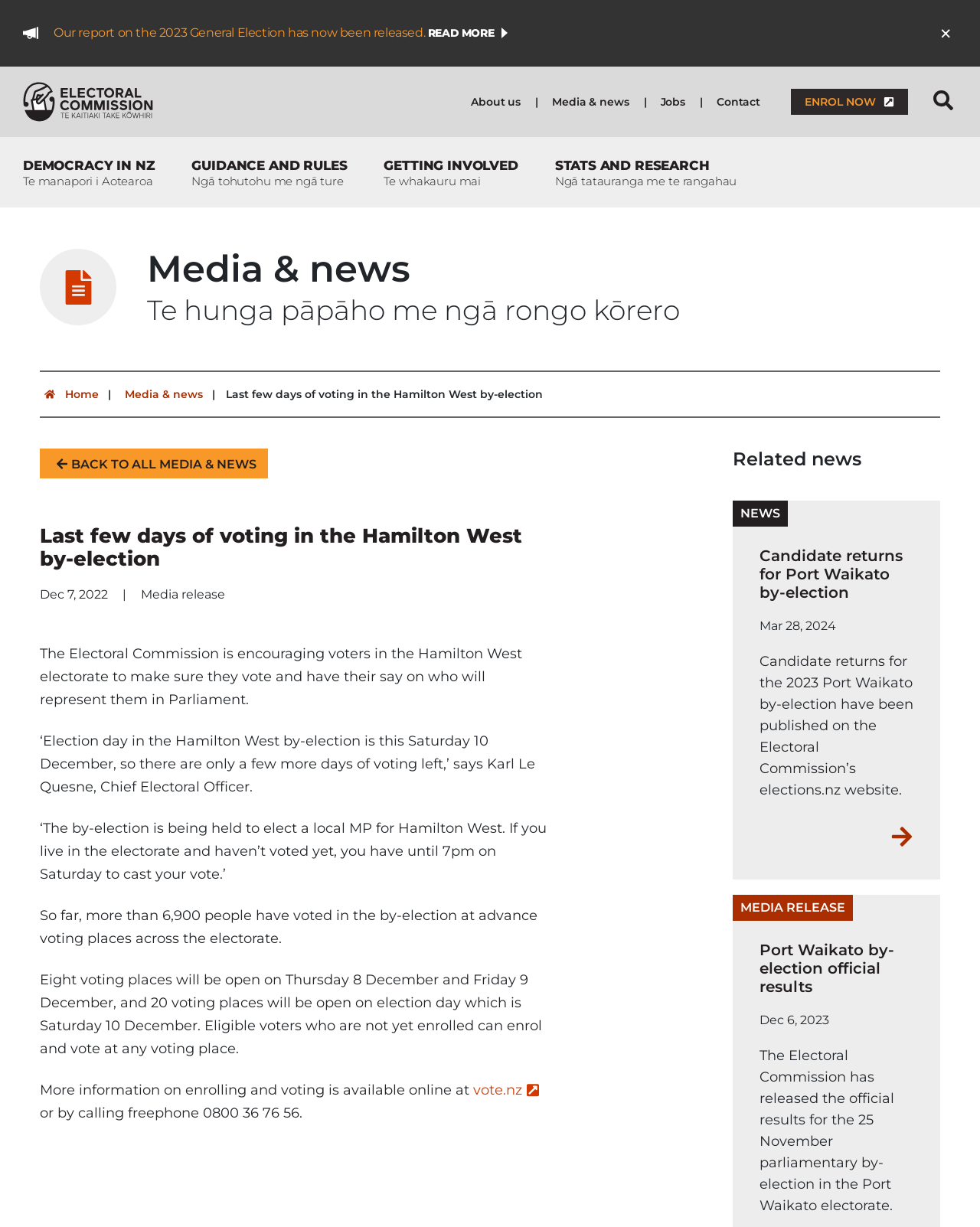What is the position of the 'Media & news' link relative to the 'About us' link?
Use the image to give a comprehensive and detailed response to the question.

I compared the bounding box coordinates of the 'Media & news' link and the 'About us' link. The 'Media & news' link has a larger x1 value than the 'About us' link, which means it is located to the right of the 'About us' link.